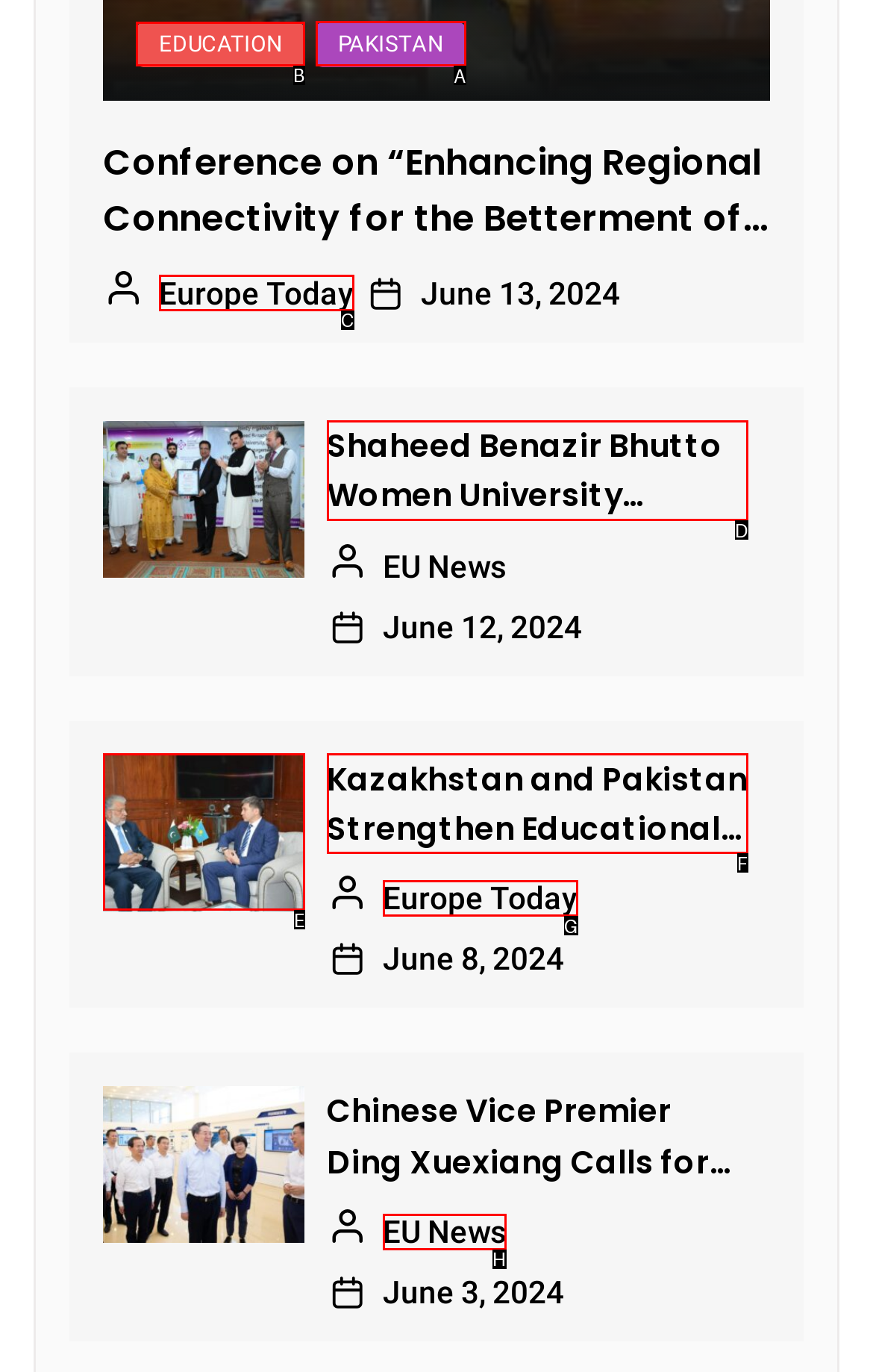Choose the letter of the UI element necessary for this task: Contact the website owner
Answer with the correct letter.

None